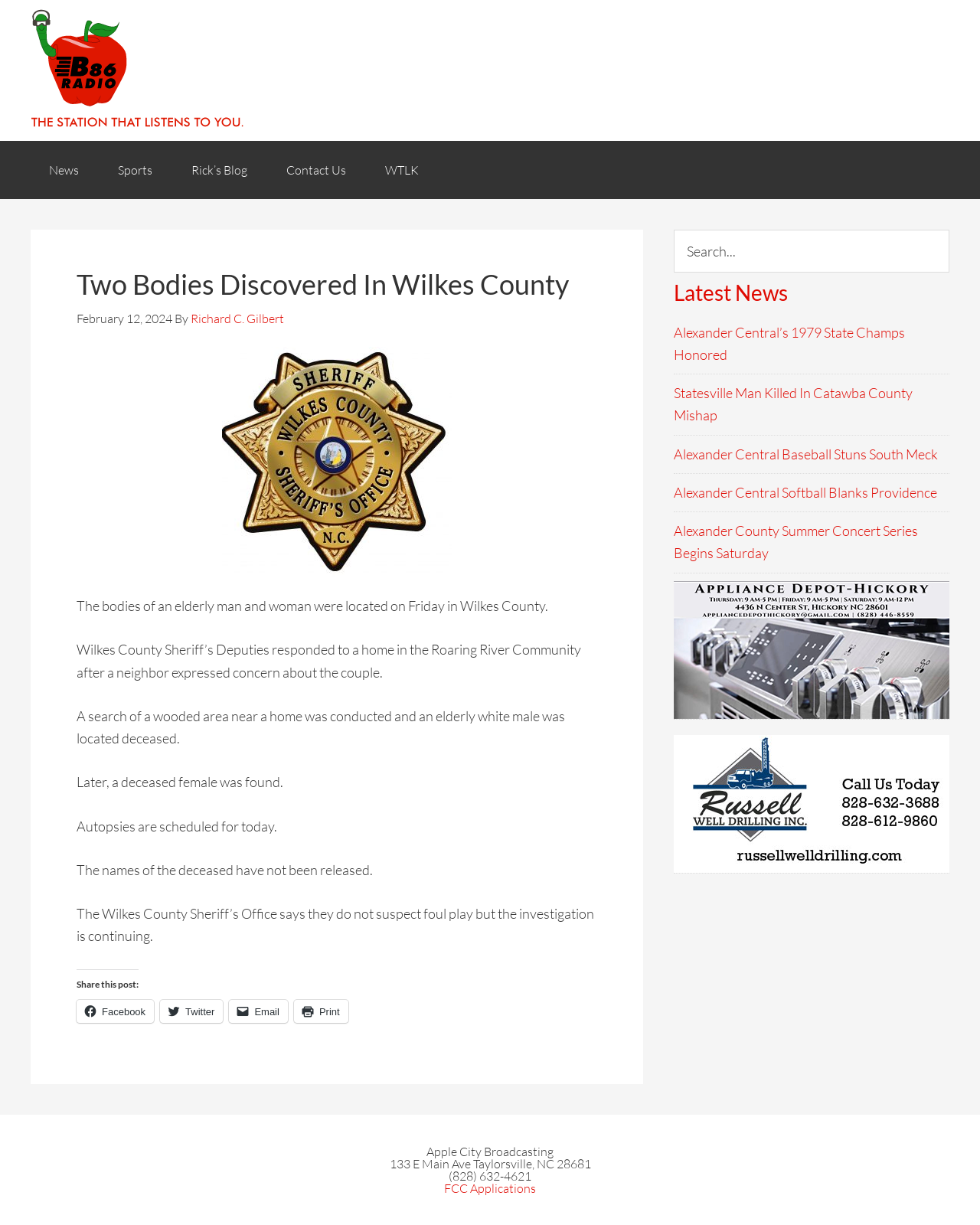Pinpoint the bounding box coordinates of the area that should be clicked to complete the following instruction: "Share this post on Facebook". The coordinates must be given as four float numbers between 0 and 1, i.e., [left, top, right, bottom].

[0.078, 0.816, 0.157, 0.835]